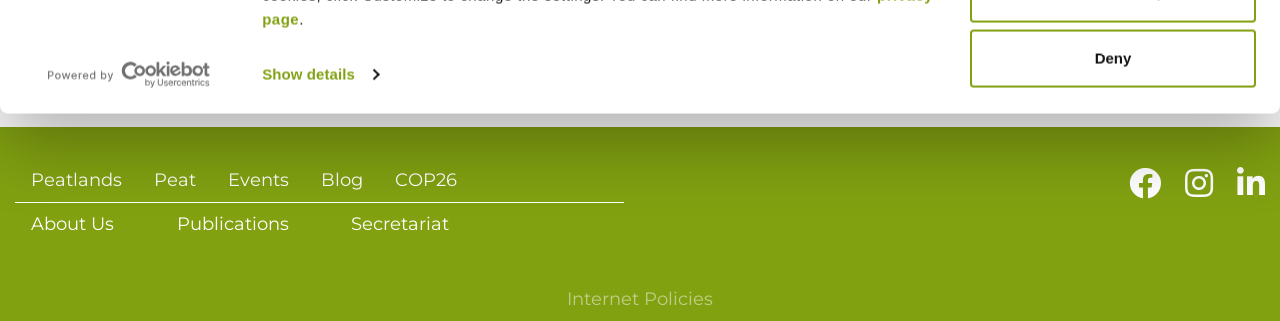What are the social media links available?
Respond with a short answer, either a single word or a phrase, based on the image.

Facebook, Twitter, LinkedIn